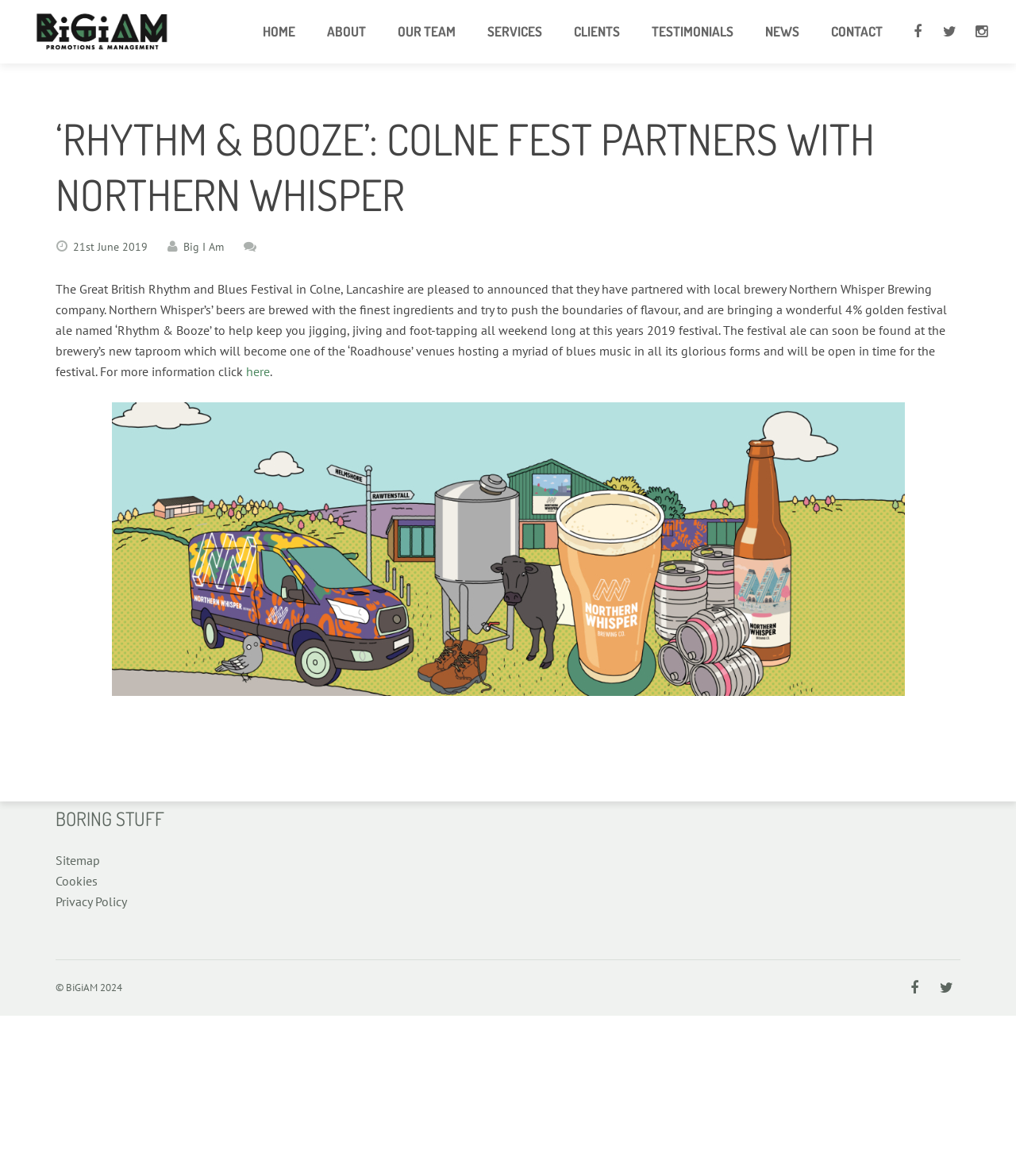Show the bounding box coordinates of the region that should be clicked to follow the instruction: "Click the here link."

[0.242, 0.309, 0.266, 0.322]